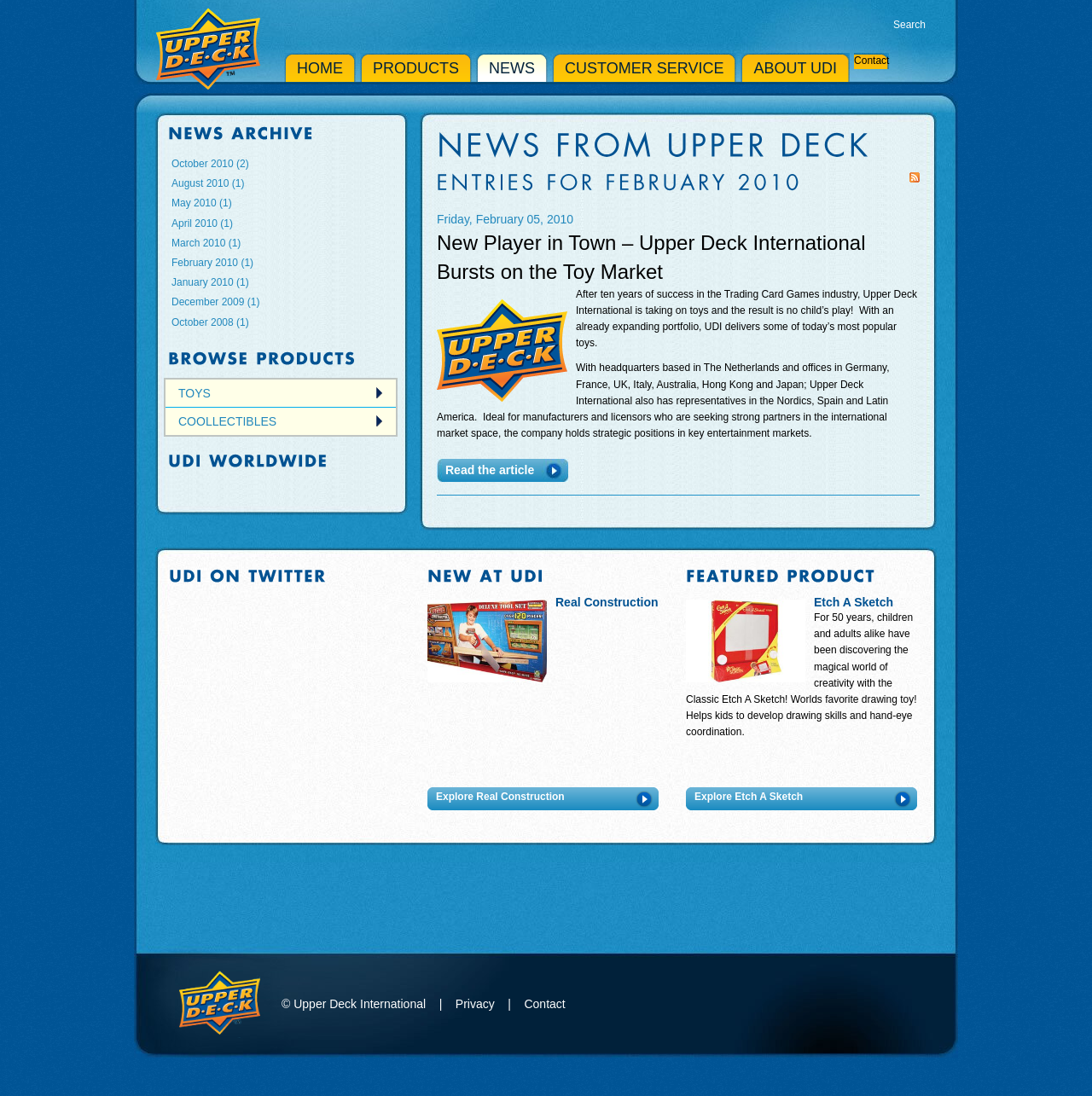Pinpoint the bounding box coordinates of the element you need to click to execute the following instruction: "Explore Real Construction". The bounding box should be represented by four float numbers between 0 and 1, in the format [left, top, right, bottom].

[0.391, 0.718, 0.603, 0.743]